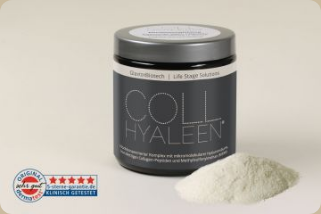Reply to the question with a single word or phrase:
What is the rating of the product?

Five-star